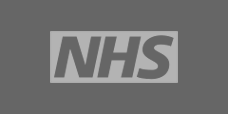Provide a comprehensive description of the image.

The image features the logo of the National Health Service (NHS), distinguished by its bold capital letters 'NHS' prominently displayed. The logo is presented against a subtle gray background, which helps it stand out distinctly. This emblem embodies the NHS's commitment to providing health services, reflecting its integral role in the UK's public healthcare system. Its inclusion in the context of Hurst Green Plastics Ltd's website highlights the company's association with reputable organizations, signaling its contributions to health and safety in various sectors.